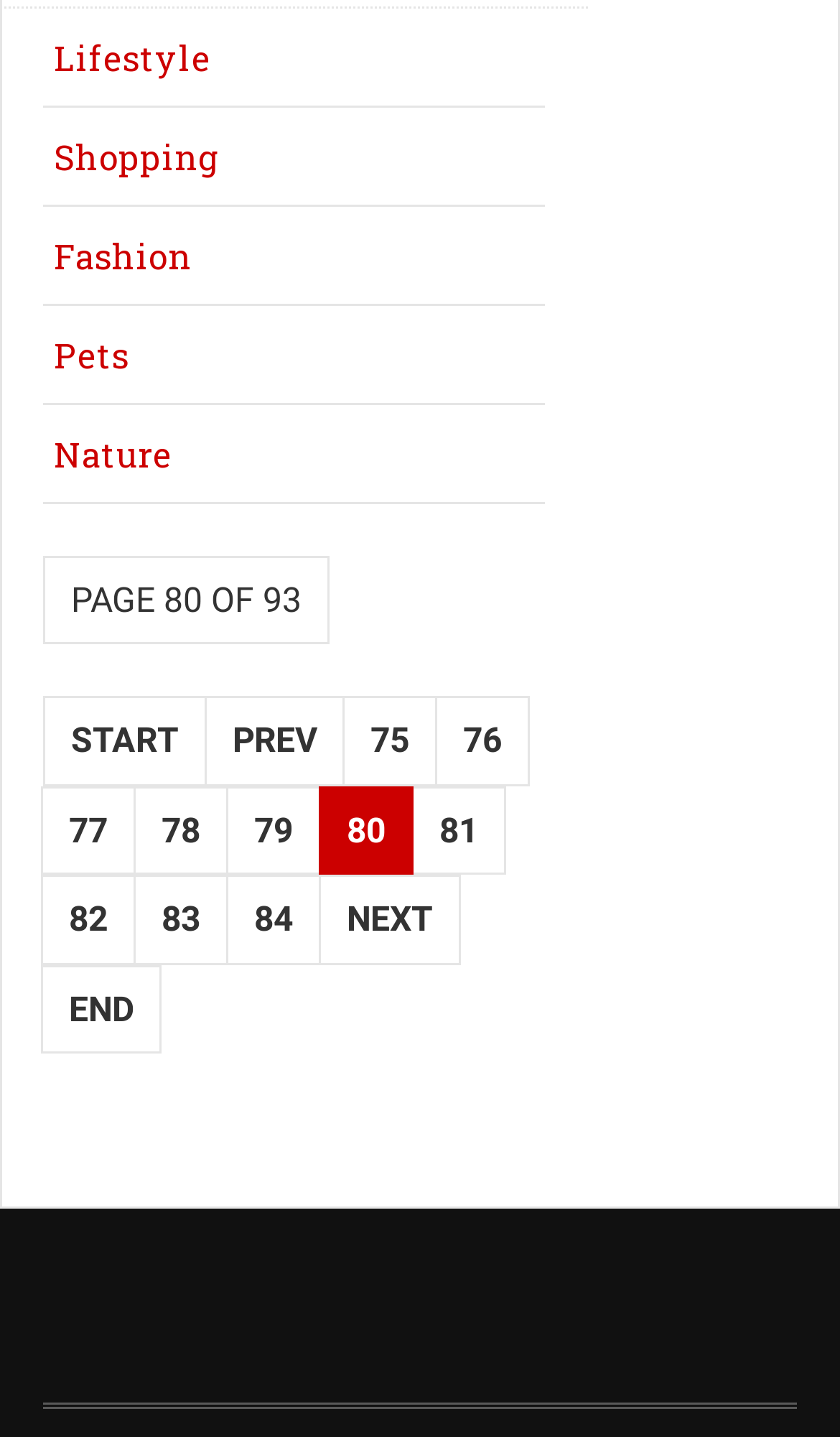Identify the bounding box coordinates for the region to click in order to carry out this instruction: "go to start page". Provide the coordinates using four float numbers between 0 and 1, formatted as [left, top, right, bottom].

[0.051, 0.485, 0.246, 0.547]